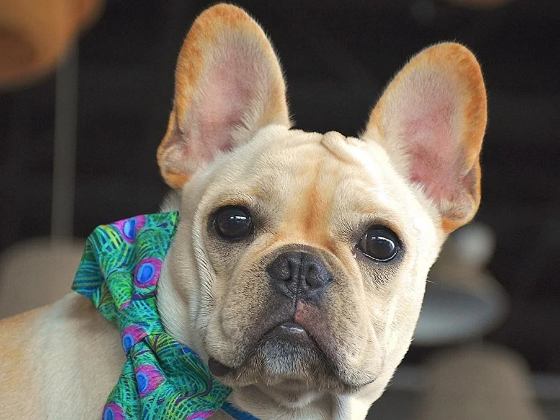Refer to the image and answer the question with as much detail as possible: Why is the background blurred?

The caption suggests that the background is slightly blurred, which implies that the photographer intentionally used a shallow depth of field to draw attention to the dog's adorable features and intriguing gaze, creating a warm or homey environment.